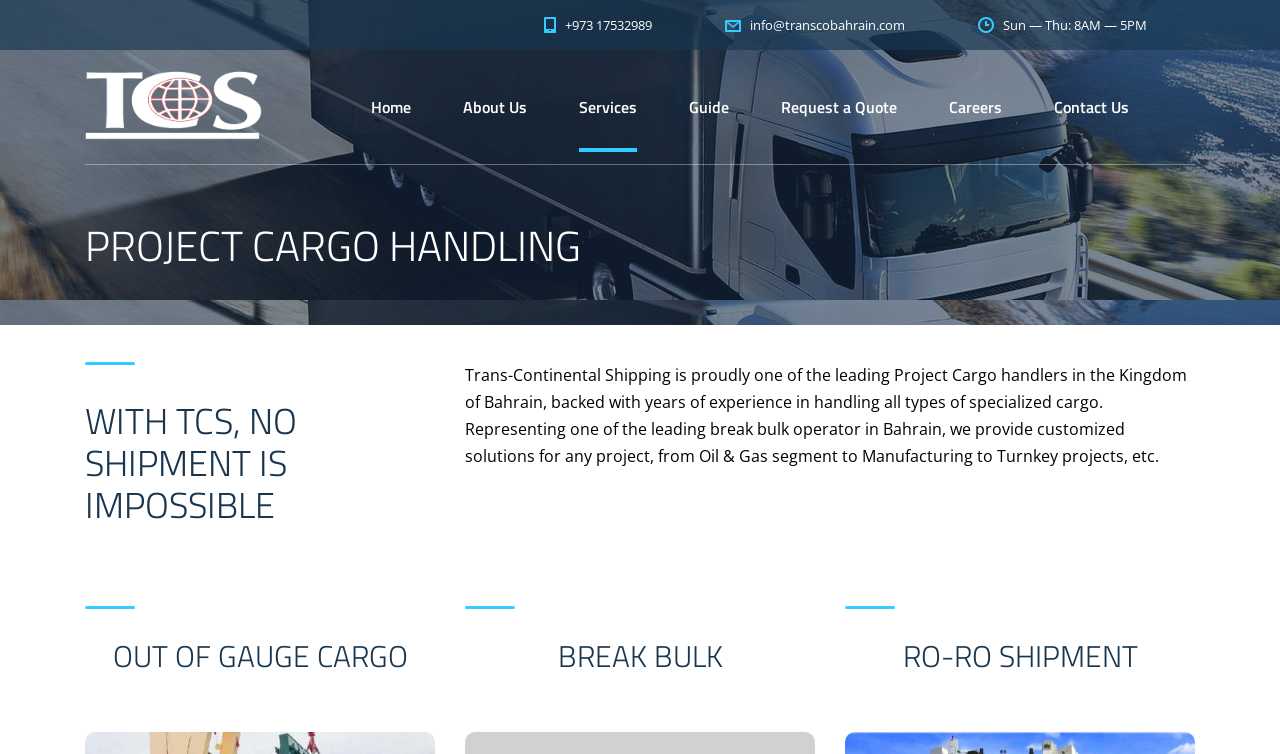Elaborate on the different components and information displayed on the webpage.

This webpage is about Trans-Continental Shipping's project cargo handling services. At the top, there is a header section with the company's contact information, including a phone number, email address, and business hours. Below this, there is a logo of Trans-Continental Shipping, which is also a link to the homepage.

The main content of the webpage is divided into sections. The first section has a heading "PROJECT CARGO HANDLING" and a subheading "WITH TCS, NO SHIPMENT IS IMPOSSIBLE". Below this, there is a paragraph of text that describes the company's experience and capabilities in handling project cargo.

The next section is divided into three columns, each with a heading: "OUT OF GAUGE CARGO", "BREAK BULK", and "RO-RO SHIPMENT". These headings are positioned horizontally across the page, with the first two on the left and middle, and the third on the right.

There is a navigation menu at the top of the page, with links to various sections of the website, including "Home", "About Us", "Services", "Guide", "Request a Quote", "Careers", and "Contact Us".